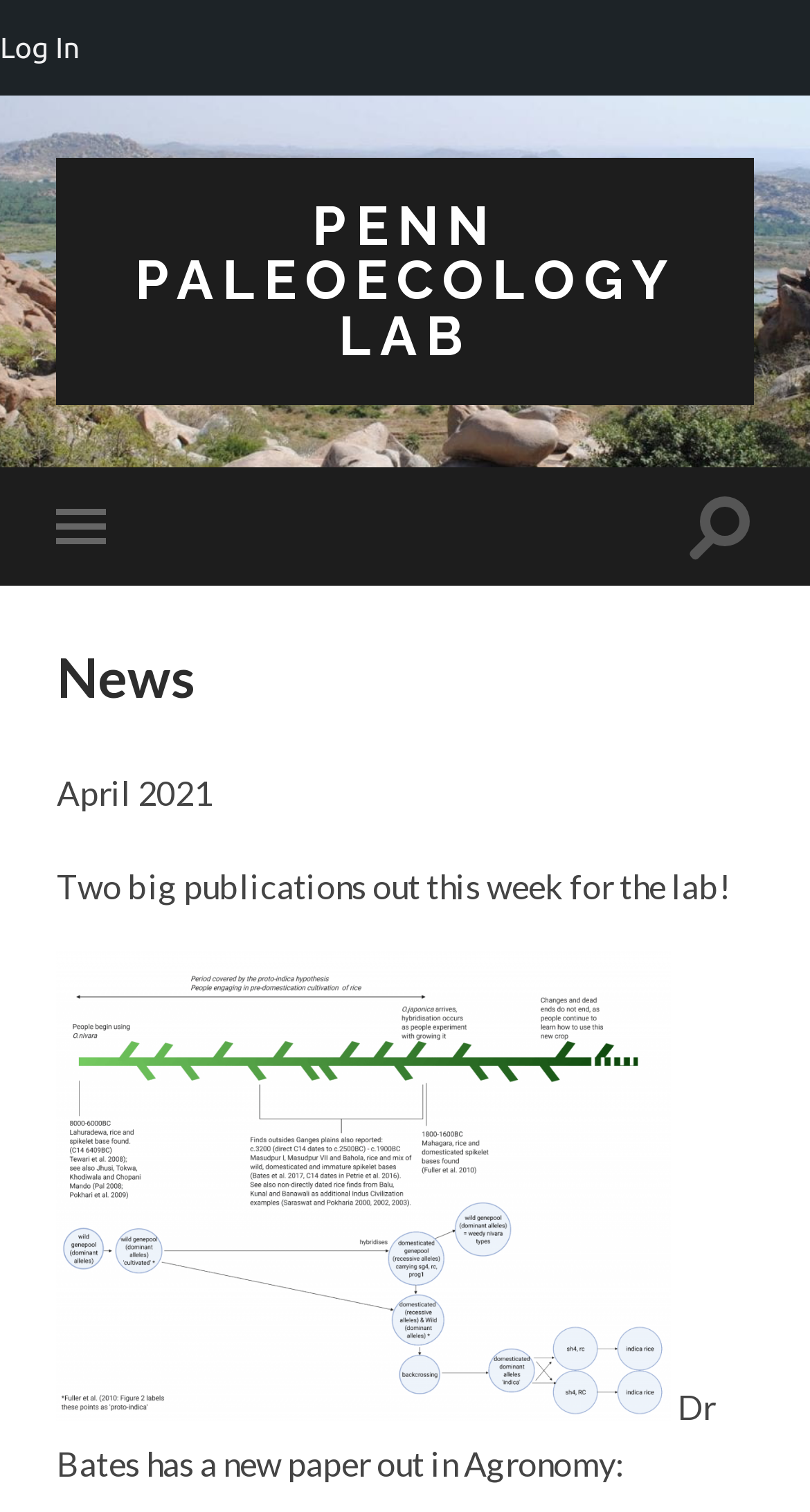Identify the bounding box for the UI element described as: "Penn Paleoecology Lab". Ensure the coordinates are four float numbers between 0 and 1, formatted as [left, top, right, bottom].

[0.167, 0.128, 0.833, 0.242]